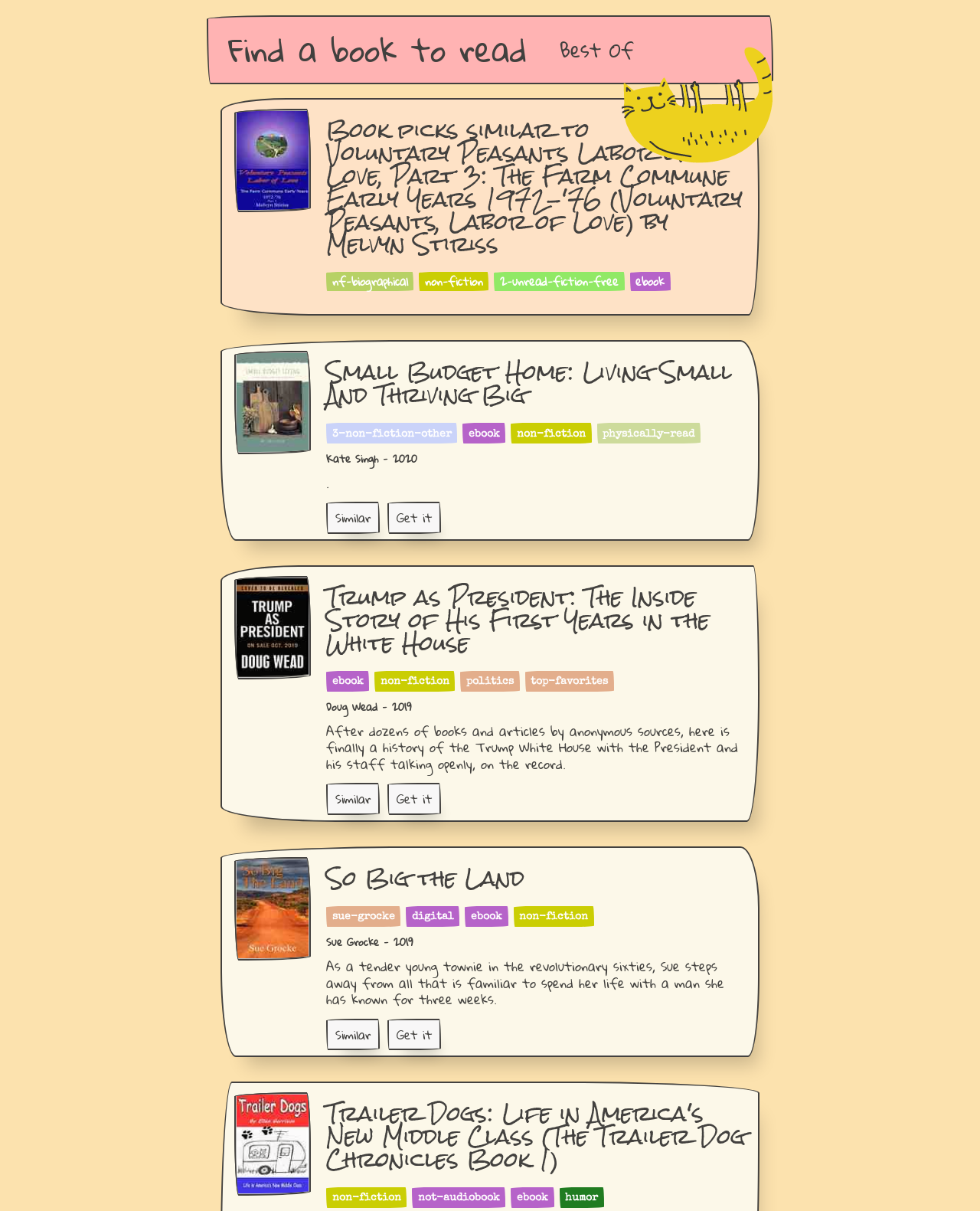Locate the bounding box coordinates of the item that should be clicked to fulfill the instruction: "Check out the book Trailer Dogs".

[0.333, 0.91, 0.769, 0.967]